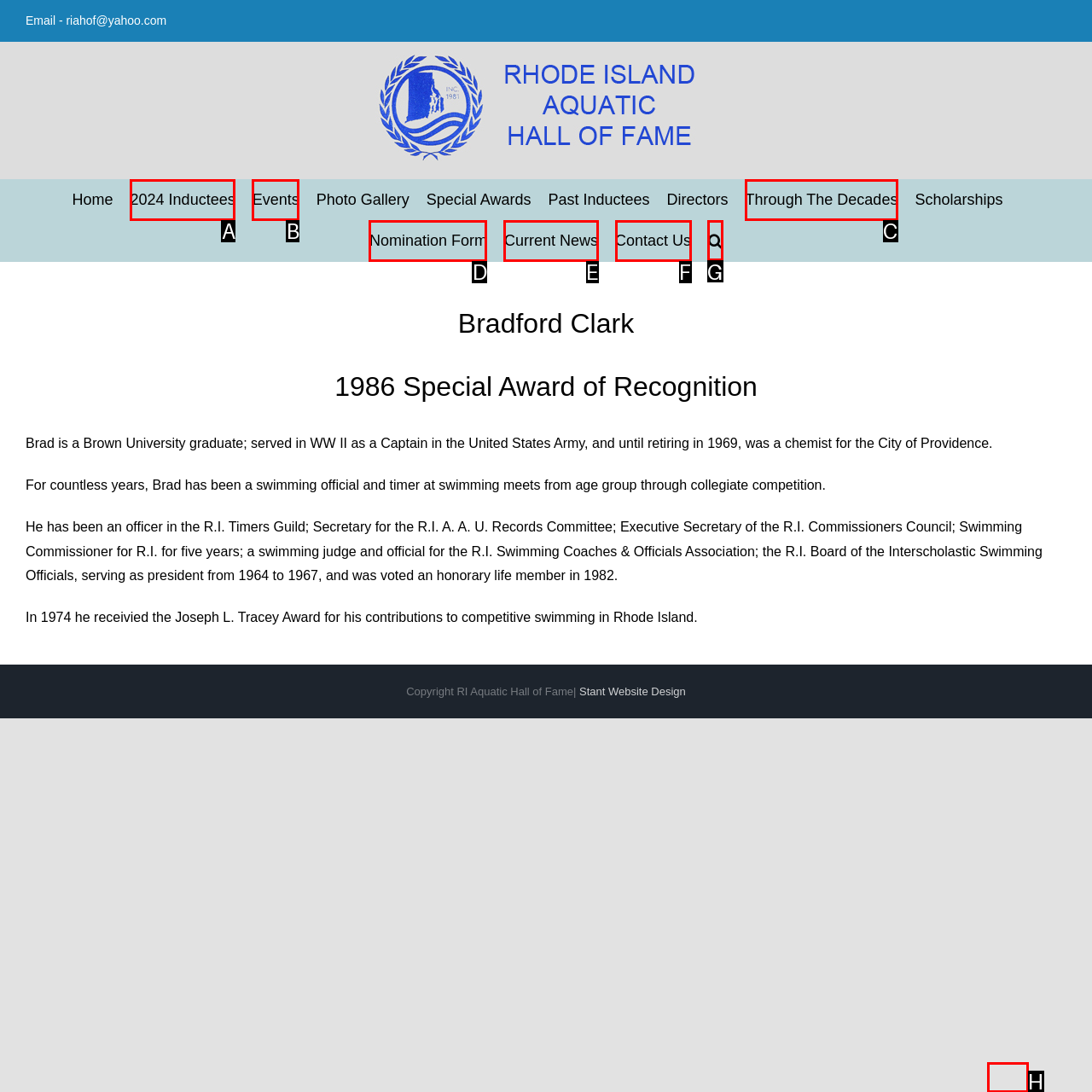For the given instruction: Search the website, determine which boxed UI element should be clicked. Answer with the letter of the corresponding option directly.

G